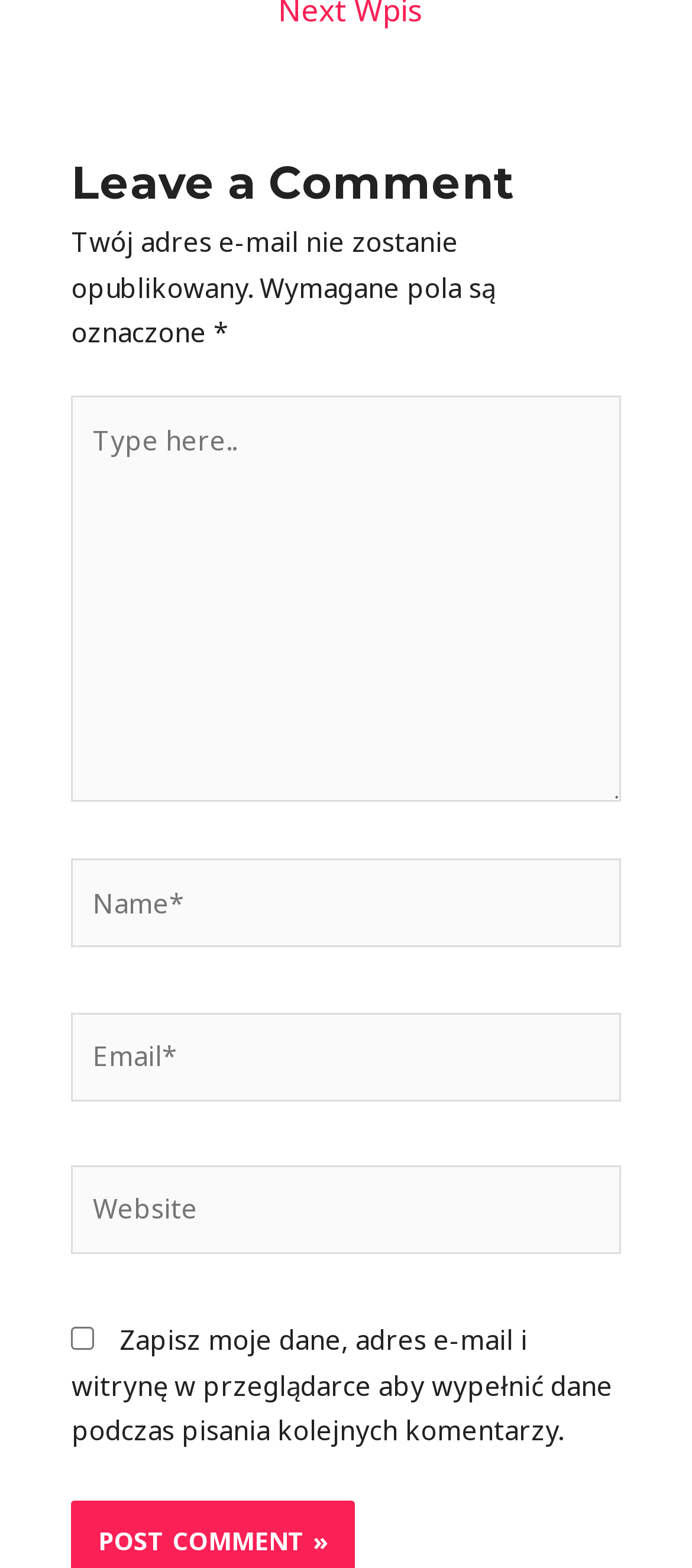What is the position of the 'POST COMMENT »' button?
Examine the webpage screenshot and provide an in-depth answer to the question.

The 'POST COMMENT »' button is located at the bottom right of the webpage, with a bounding box of [0.142, 0.972, 0.475, 0.993]. This indicates that the button is positioned at the bottom of the webpage and slightly to the right of center.